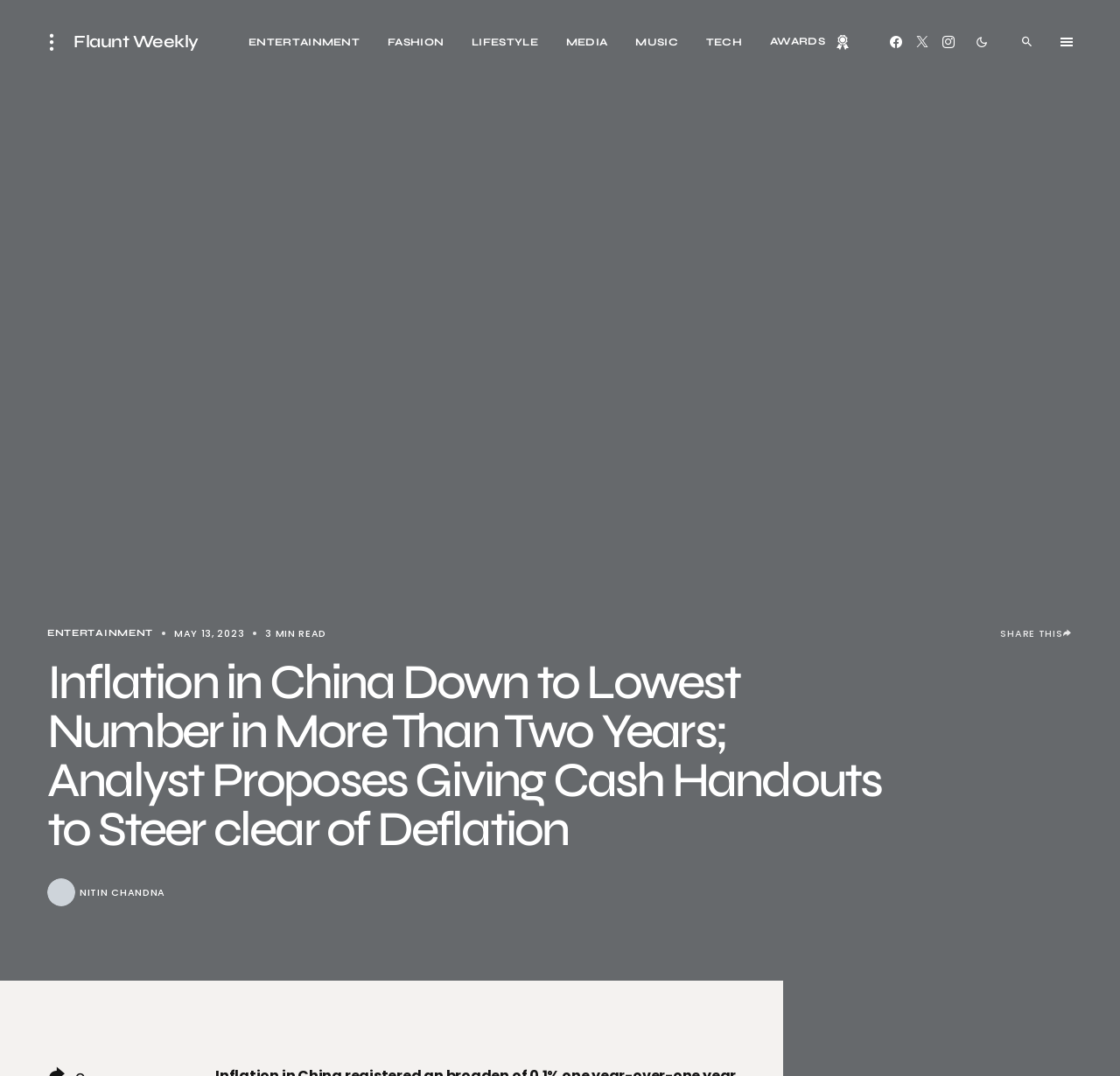Please identify the webpage's heading and generate its text content.

Inflation in China Down to Lowest Number in More Than Two Years; Analyst Proposes Giving Cash Handouts to Steer clear of Deflation